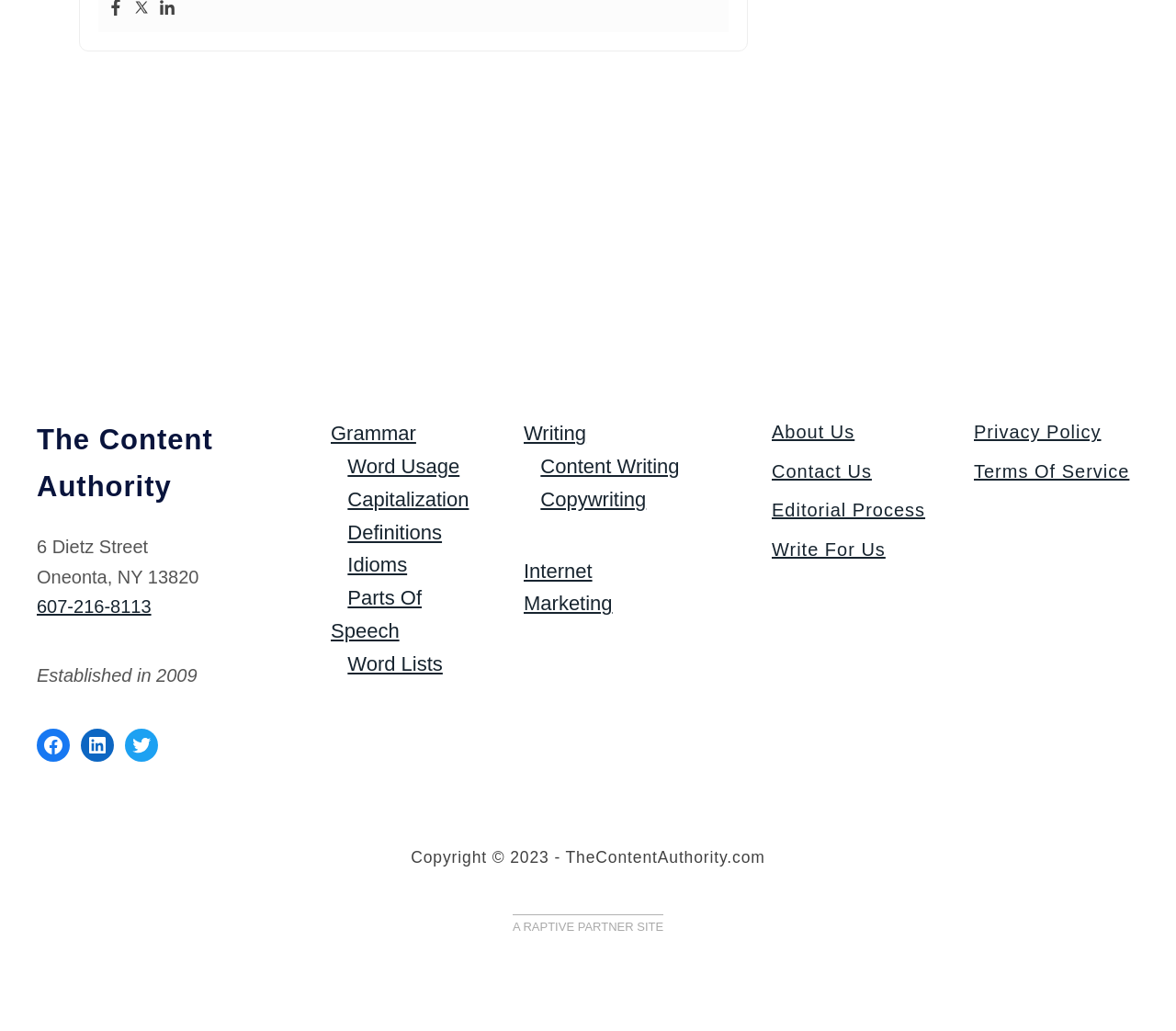Please reply with a single word or brief phrase to the question: 
What is the address of The Content Authority?

6 Dietz Street, Oneonta, NY 13820